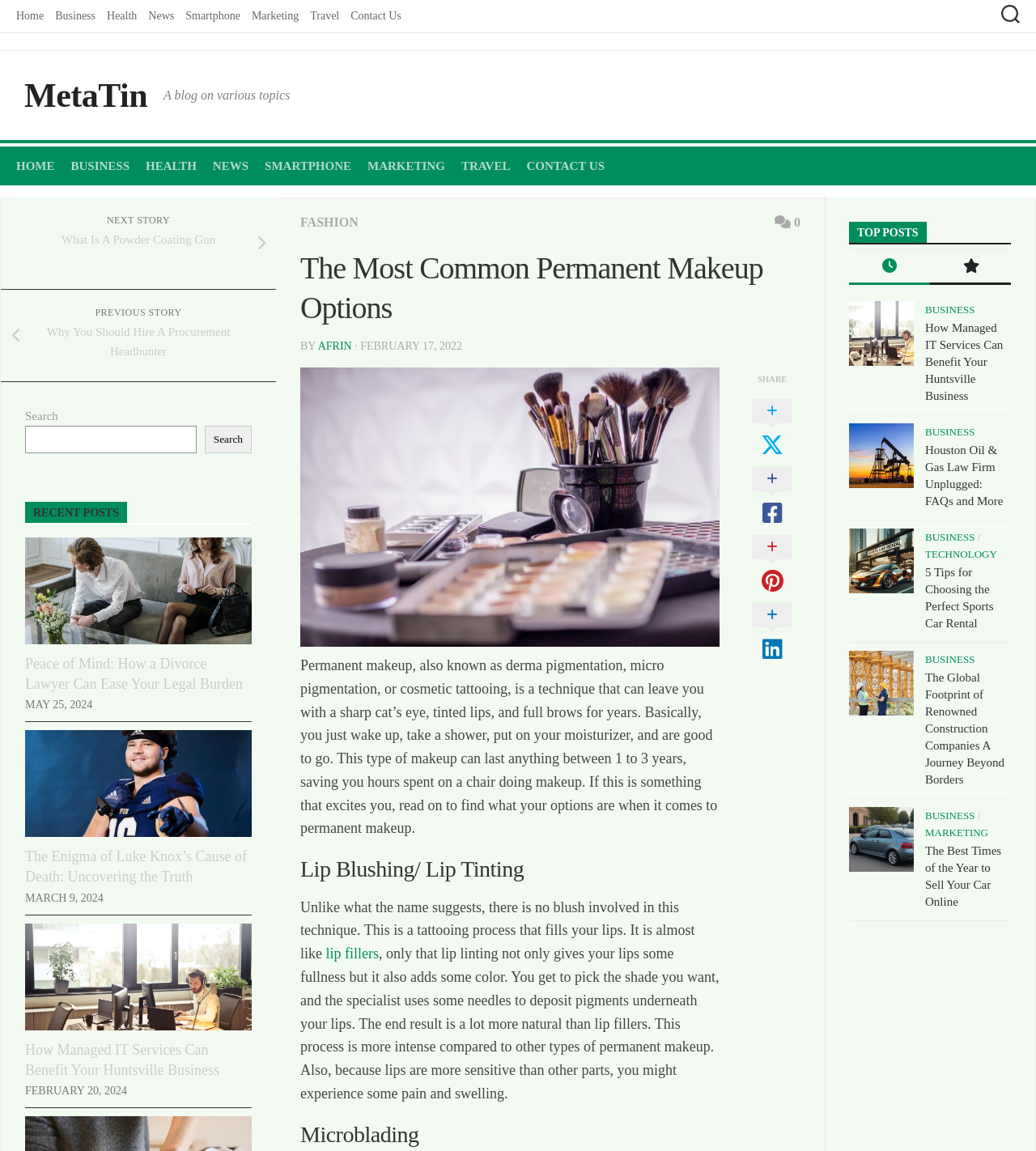Could you locate the bounding box coordinates for the section that should be clicked to accomplish this task: "Search for something".

[0.024, 0.37, 0.19, 0.394]